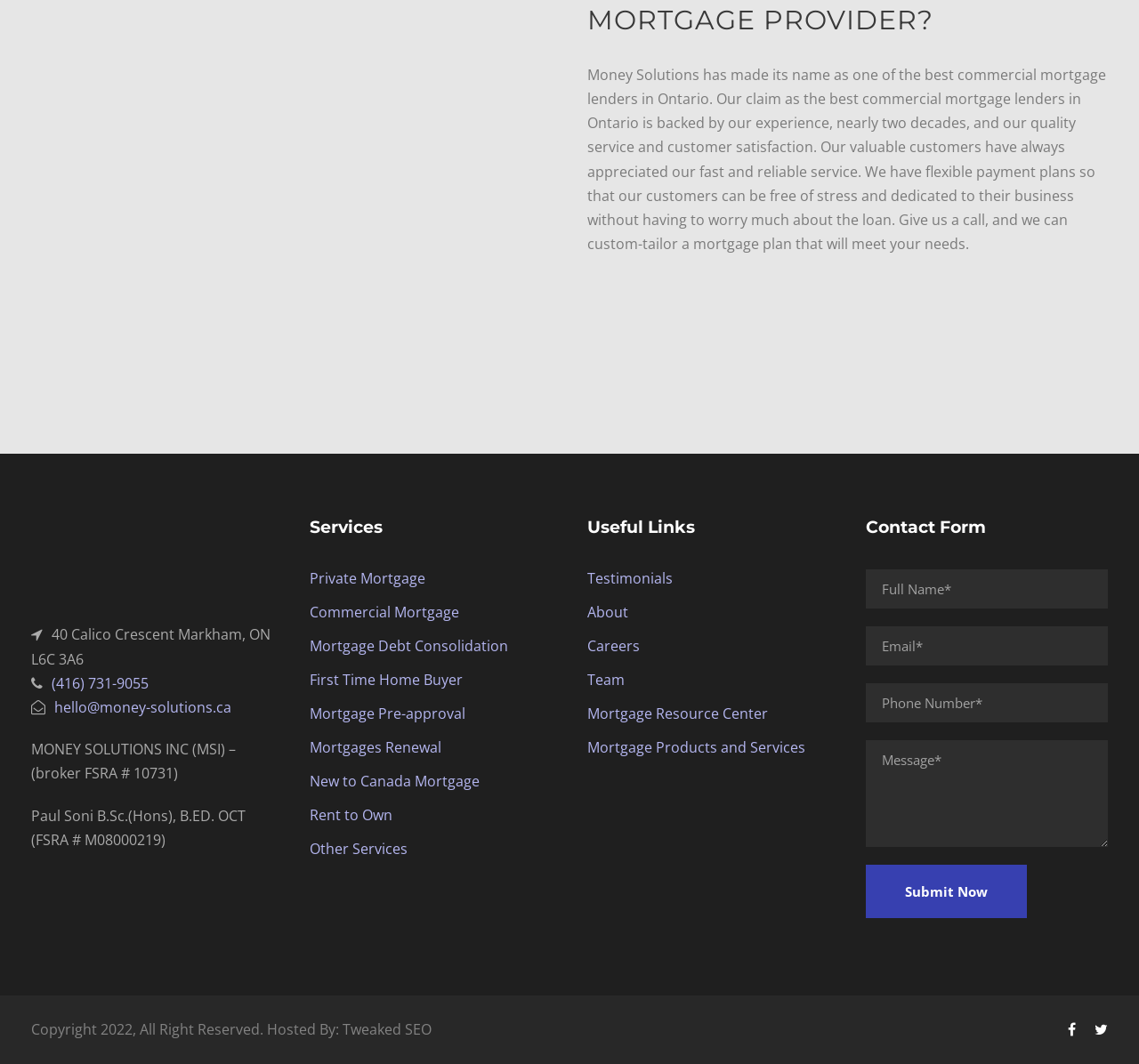Determine the bounding box coordinates of the section I need to click to execute the following instruction: "Click the 'Private Mortgage' link". Provide the coordinates as four float numbers between 0 and 1, i.e., [left, top, right, bottom].

[0.271, 0.534, 0.373, 0.552]